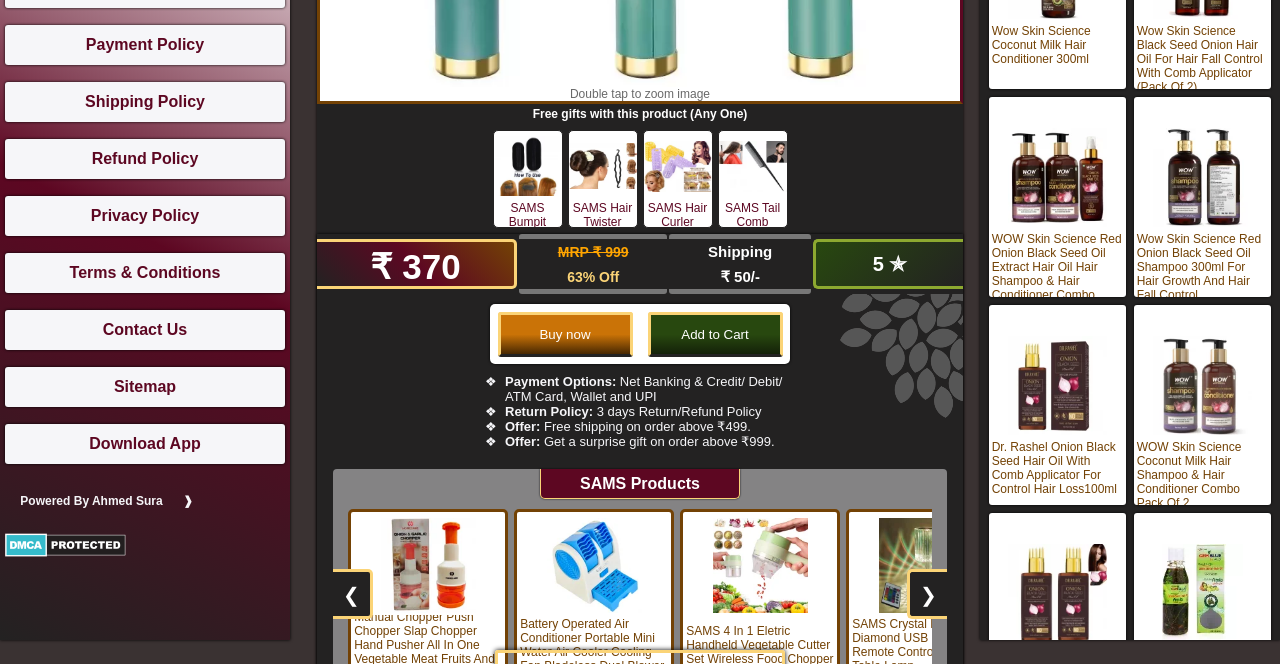Given the element description "Powered By Ahmed Sura❱" in the screenshot, predict the bounding box coordinates of that UI element.

[0.004, 0.717, 0.223, 0.792]